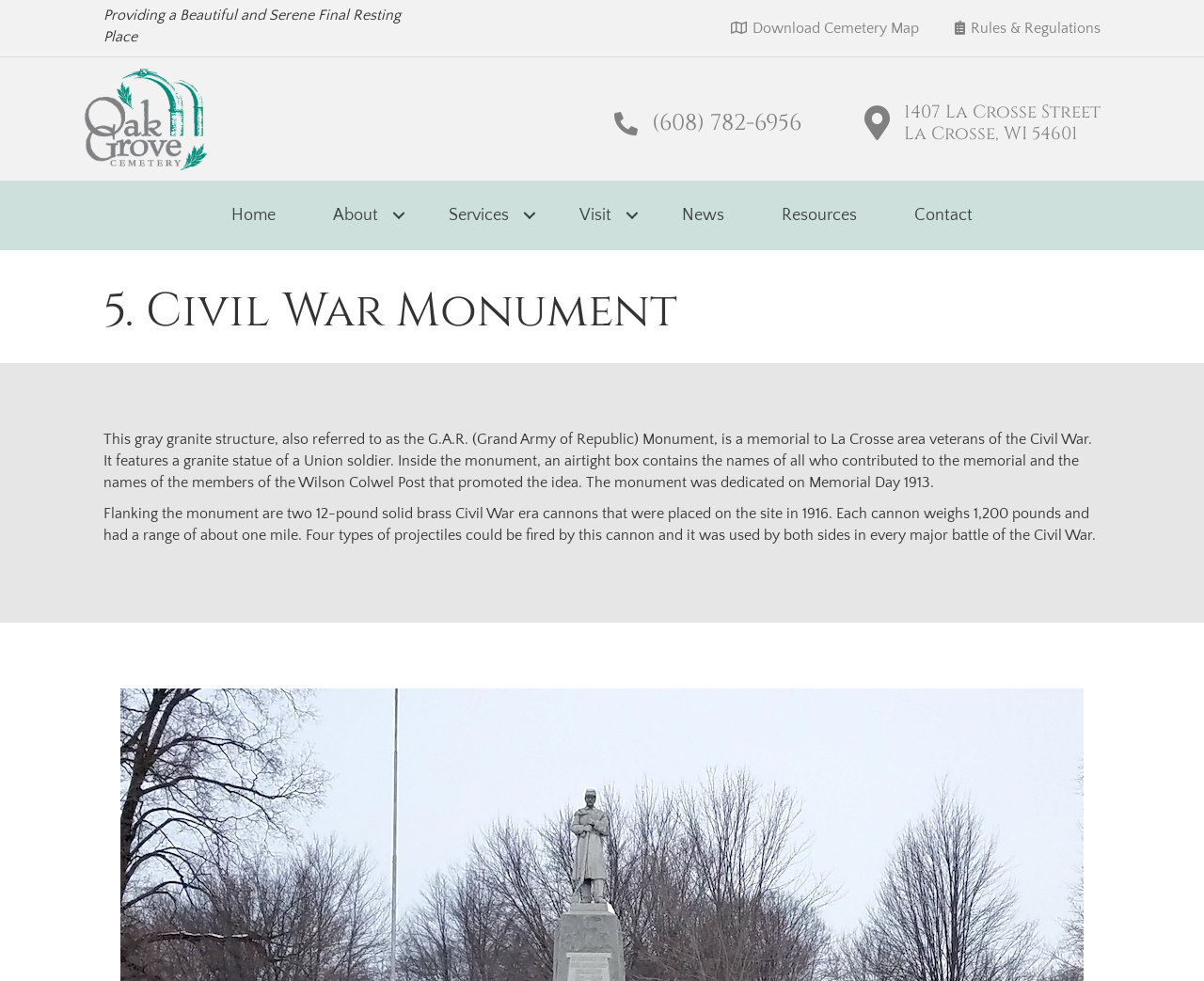Using the description: "Services", determine the UI element's bounding box coordinates. Ensure the coordinates are in the format of four float numbers between 0 and 1, i.e., [left, top, right, bottom].

[0.349, 0.184, 0.457, 0.255]